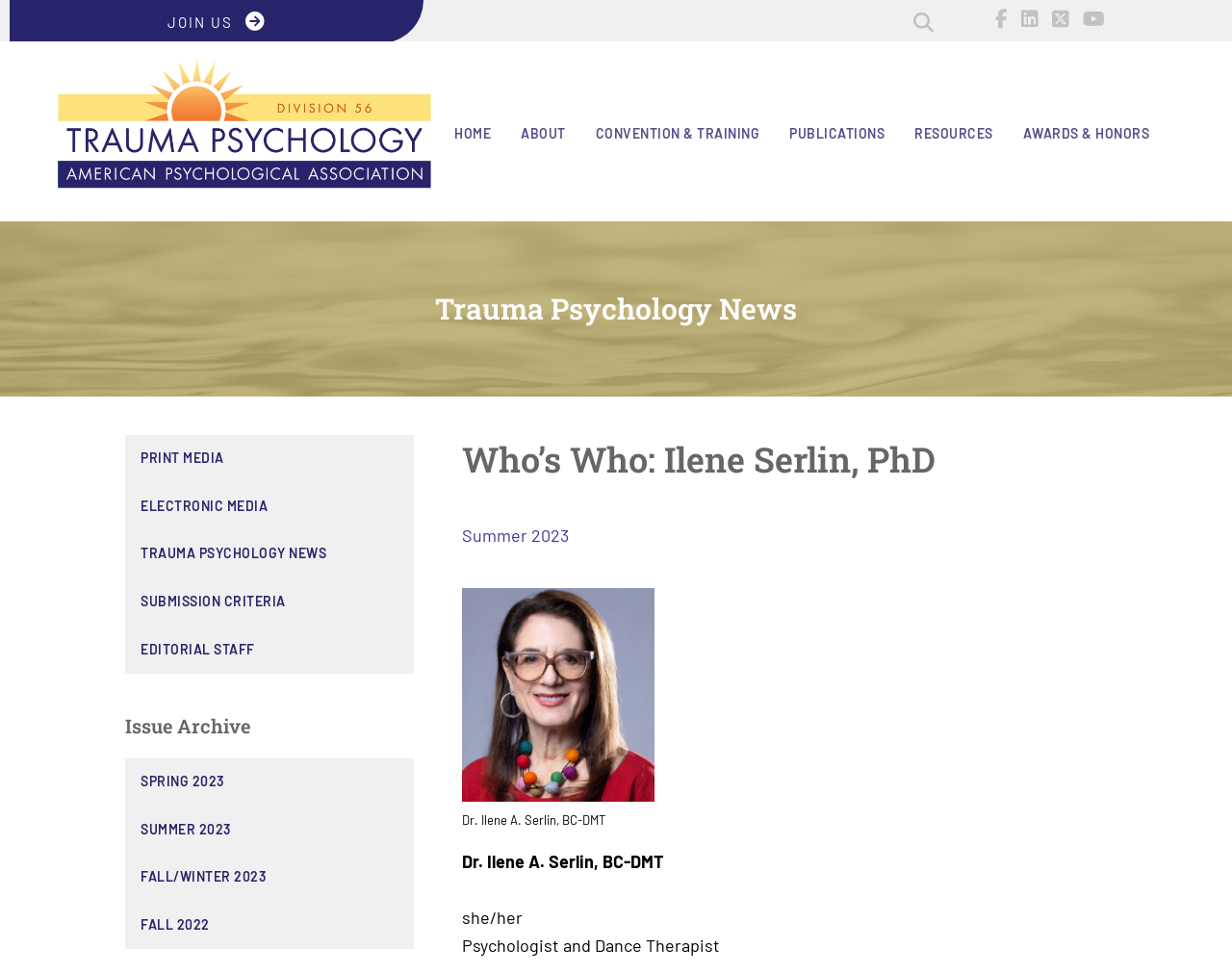What is the purpose of the search box at the top of the webpage?
Please provide a comprehensive answer based on the information in the image.

I determined the answer by looking at the search box element at the top of the webpage, which is labeled as 'Search input'. This suggests that the search box is intended for users to search the webpage for specific content.